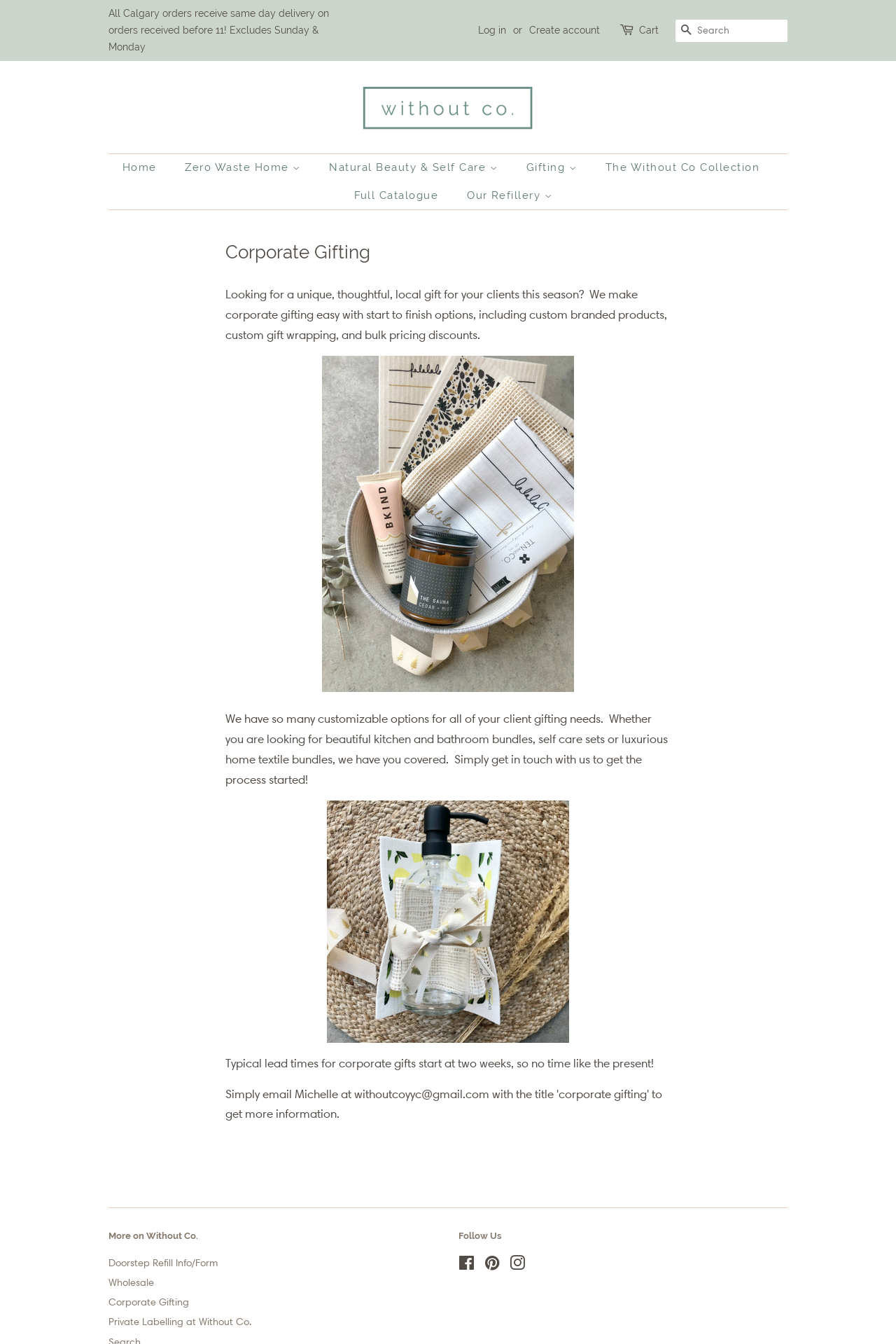Please find and report the bounding box coordinates of the element to click in order to perform the following action: "Learn more about corporate gifting". The coordinates should be expressed as four float numbers between 0 and 1, in the format [left, top, right, bottom].

[0.251, 0.18, 0.749, 0.204]